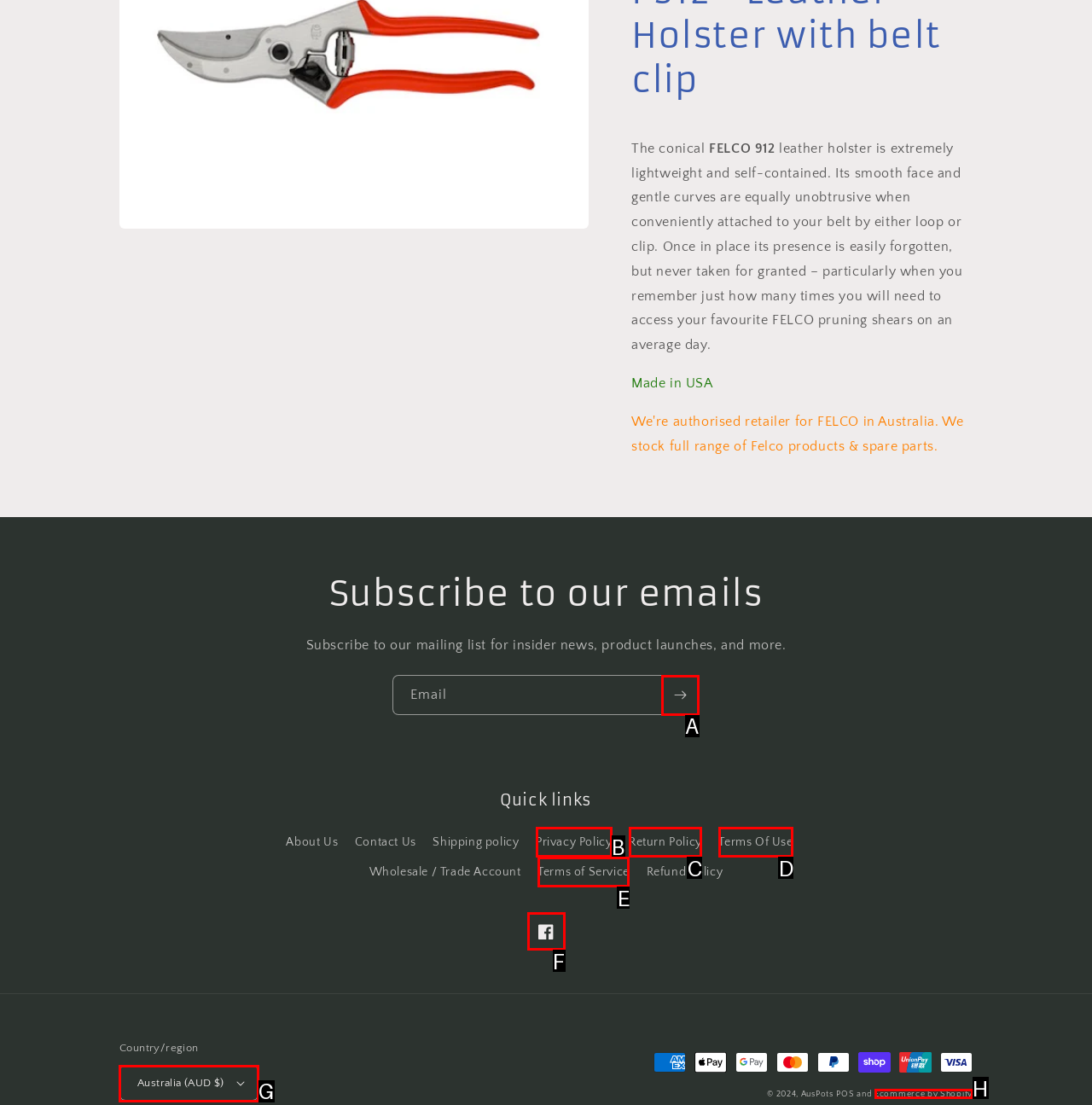Identify the correct UI element to click on to achieve the following task: Check the release date of Captain Marvel 2 Respond with the corresponding letter from the given choices.

None